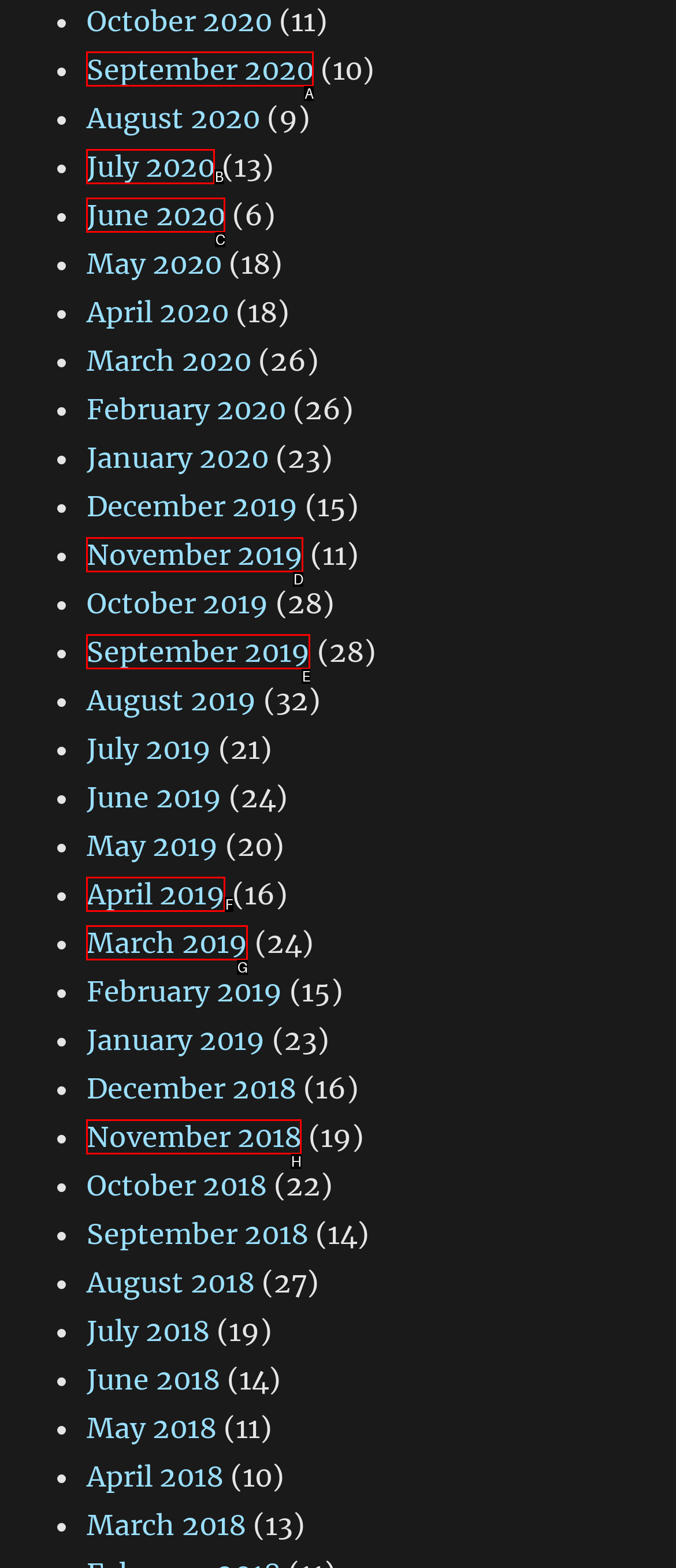Tell me which element should be clicked to achieve the following objective: View September 2020
Reply with the letter of the correct option from the displayed choices.

A